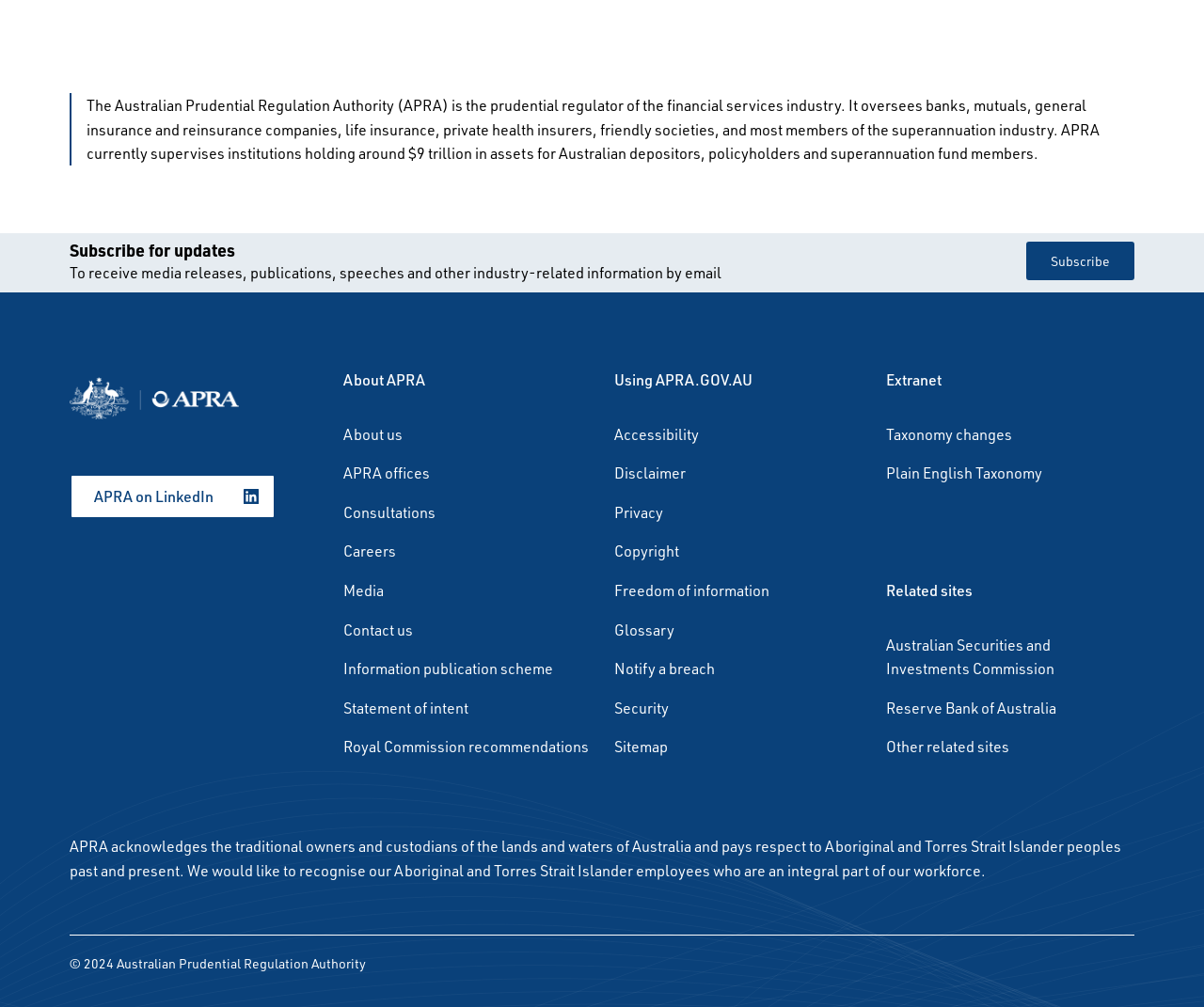Locate the bounding box of the UI element described by: "Design Inspiration" in the given webpage screenshot.

None